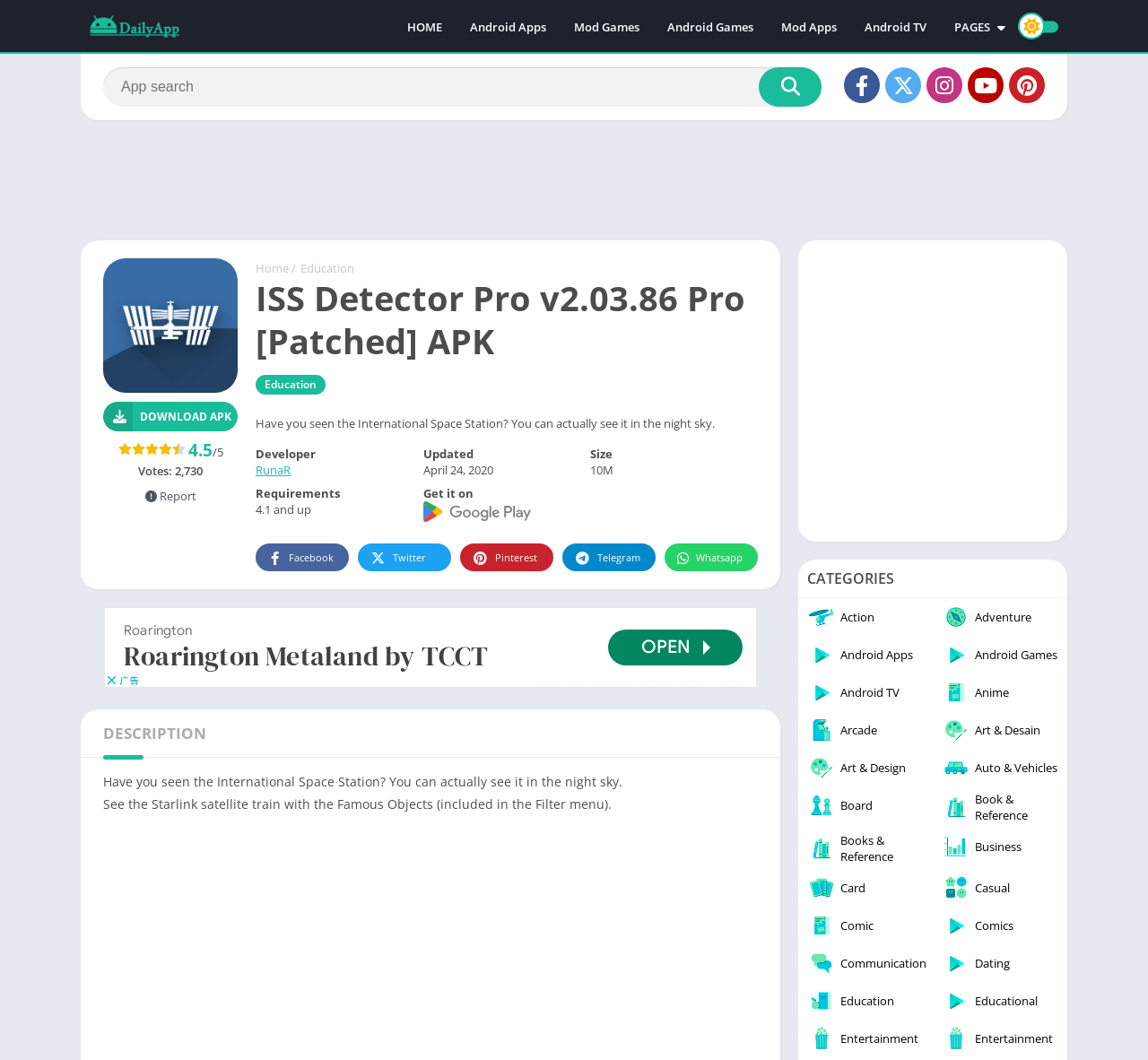Please provide a brief answer to the question using only one word or phrase: 
How many votes does ISS Detector Pro v2.03.86 Pro have?

2,730